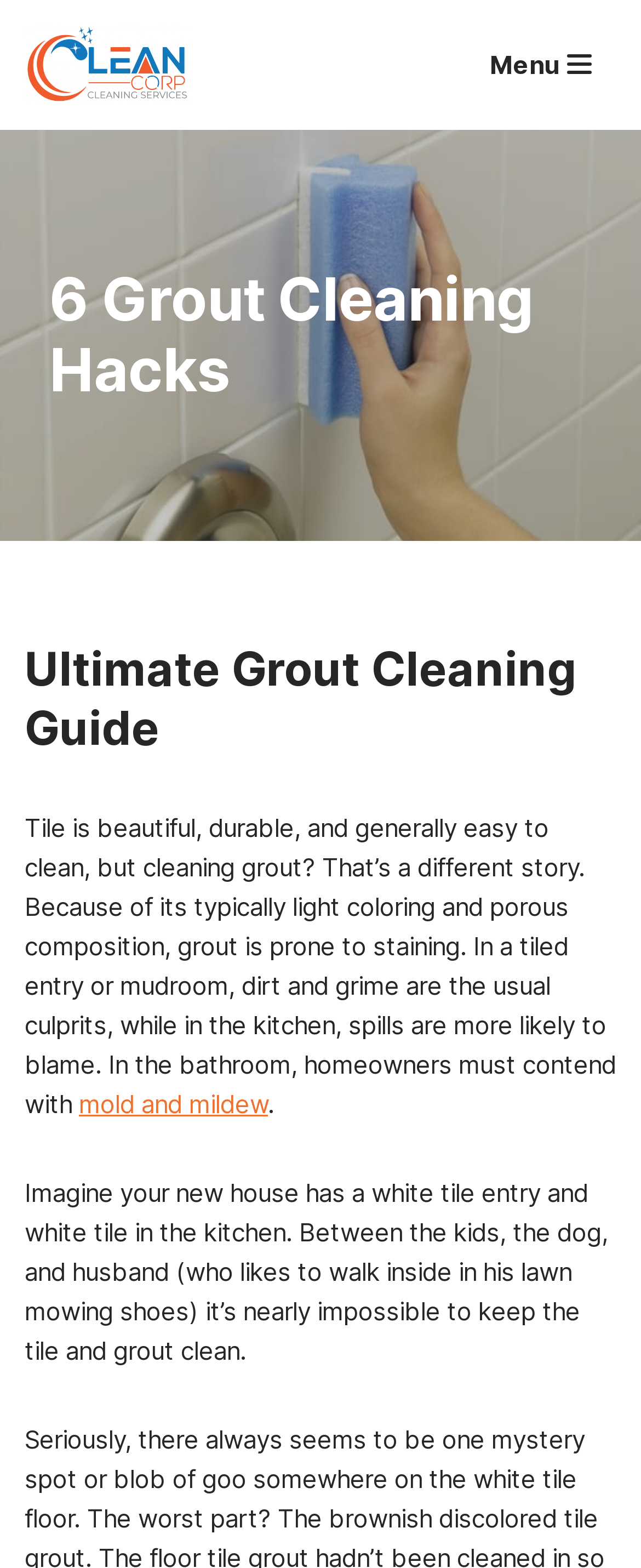Can you find and generate the webpage's heading?

6 Grout Cleaning Hacks